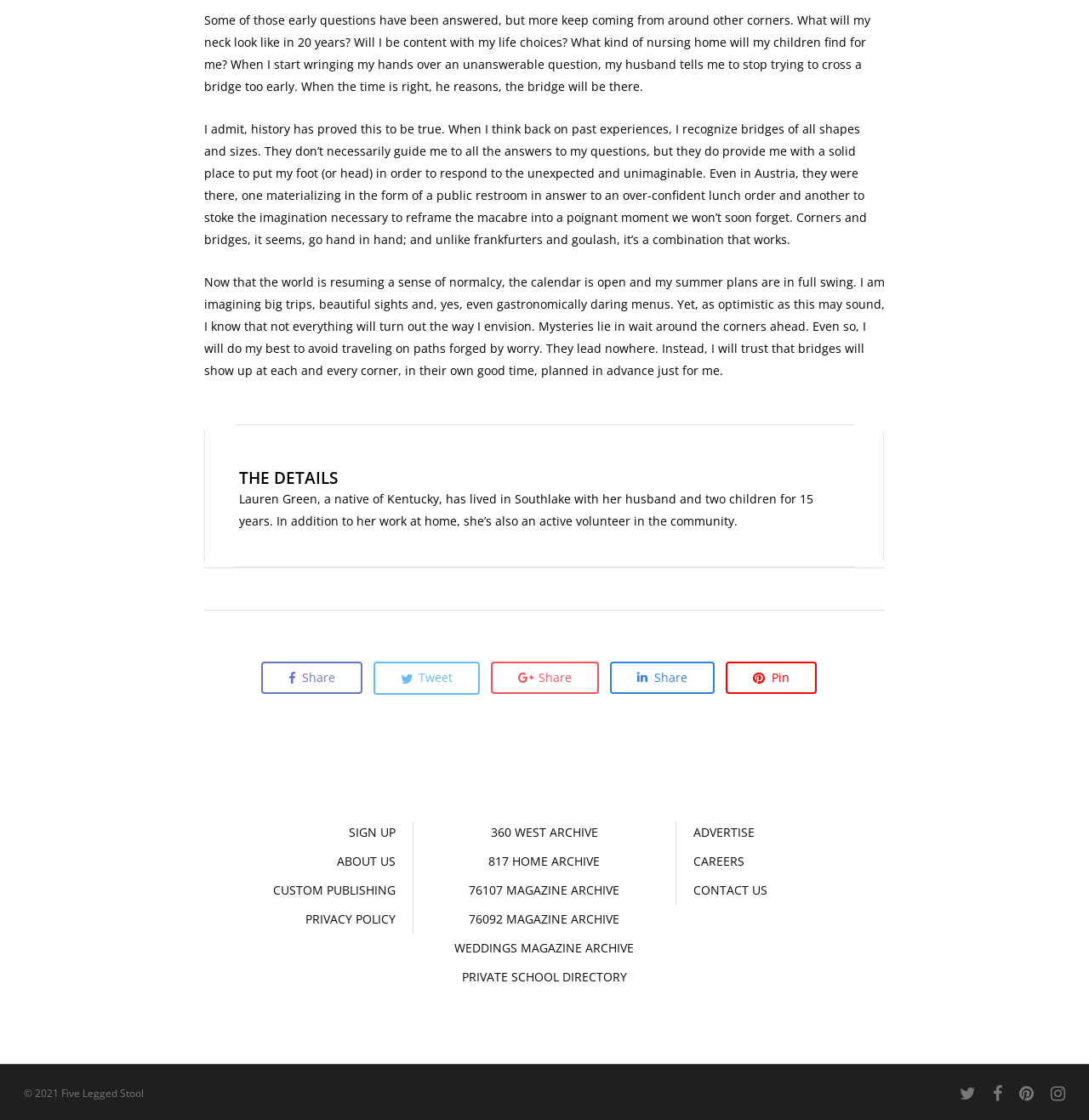What is the author's attitude towards worry?
Look at the webpage screenshot and answer the question with a detailed explanation.

The author's attitude towards worry is one of avoidance, as she states that she will 'do her best to avoid traveling on paths forged by worry', which implies that she tries to avoid worrying and instead focuses on trusting that things will work out.